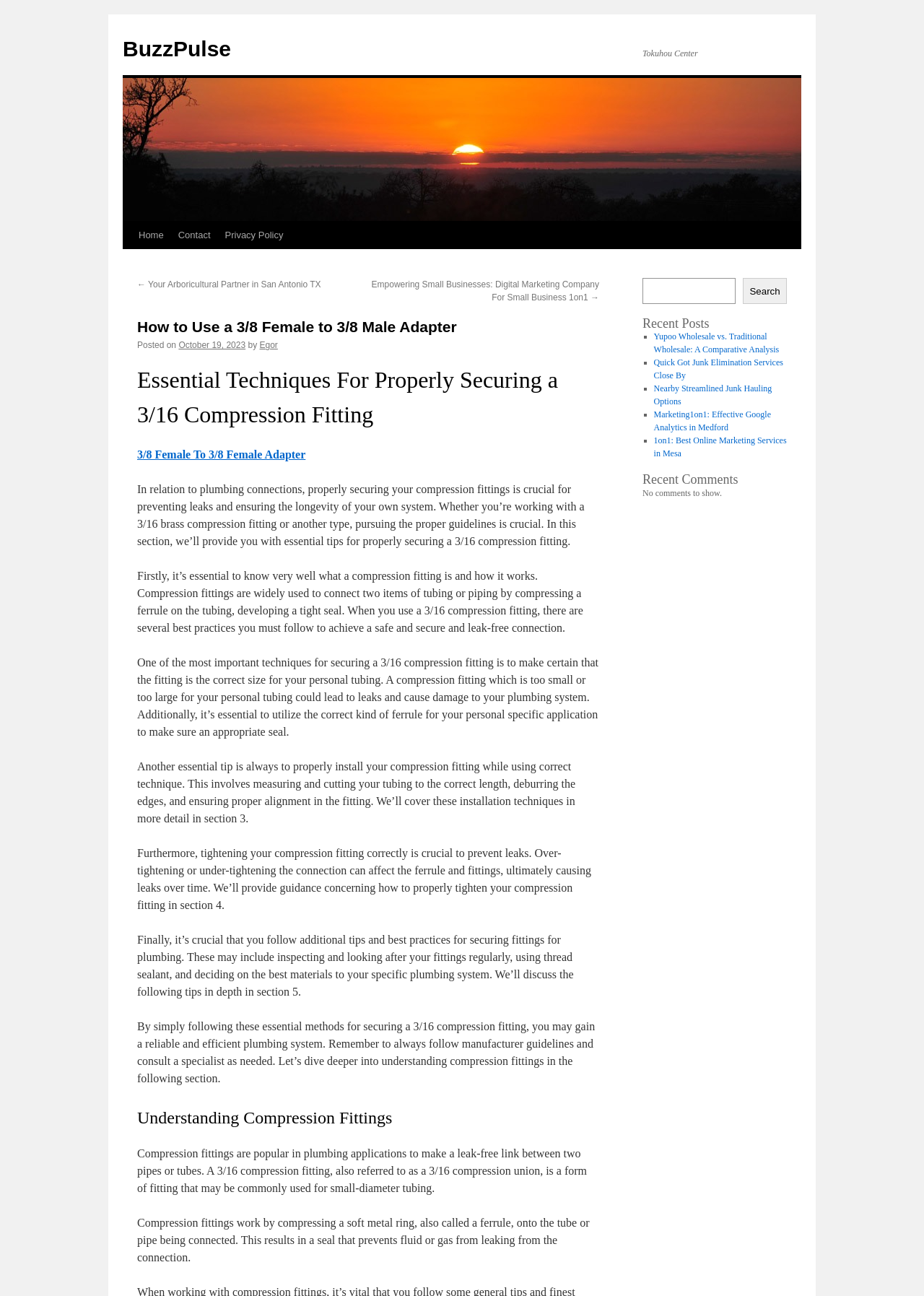Locate the UI element that matches the description Privacy Policy in the webpage screenshot. Return the bounding box coordinates in the format (top-left x, top-left y, bottom-right x, bottom-right y), with values ranging from 0 to 1.

[0.236, 0.171, 0.314, 0.192]